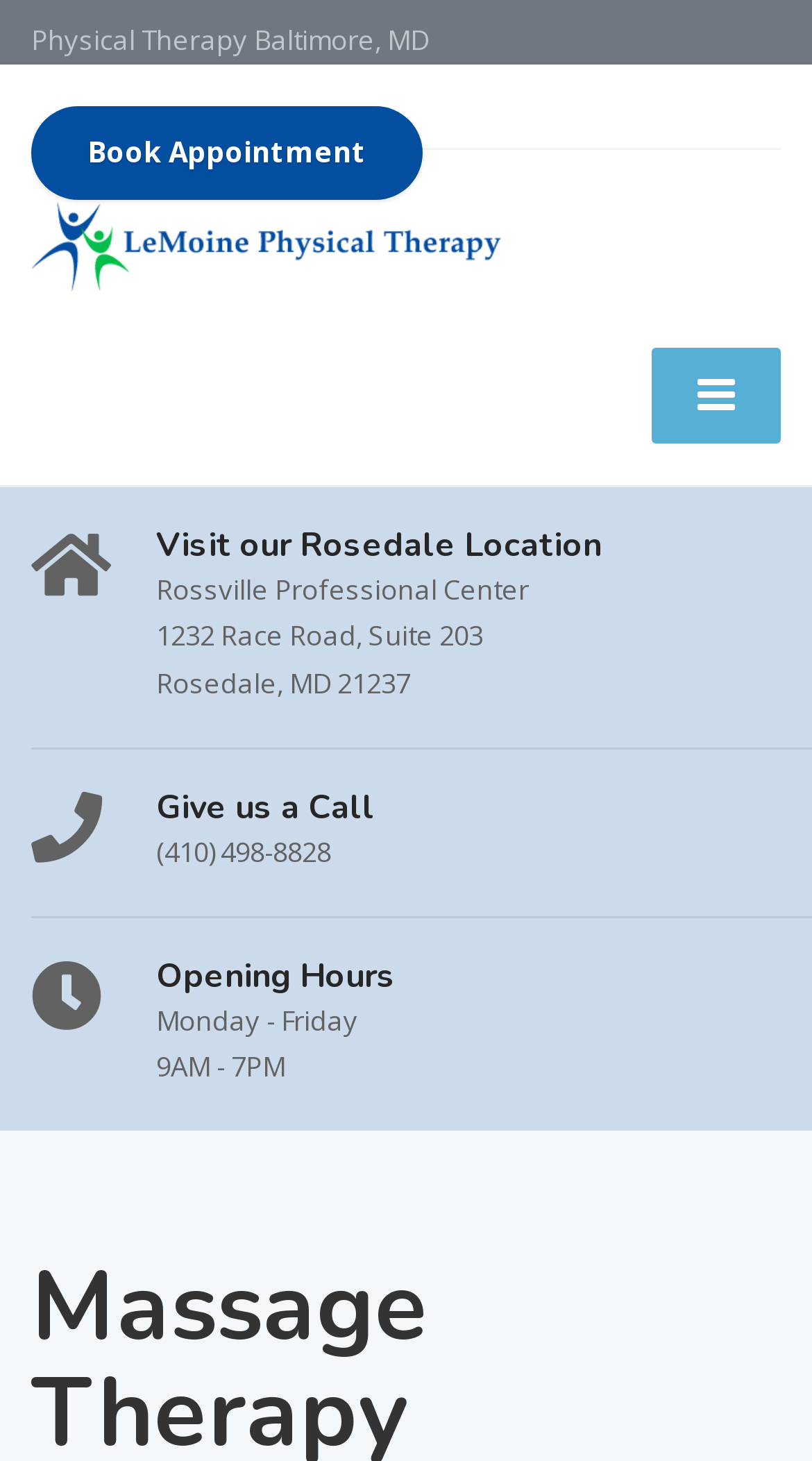Please reply with a single word or brief phrase to the question: 
What is the phone number to call for an appointment?

(410) 498-8828